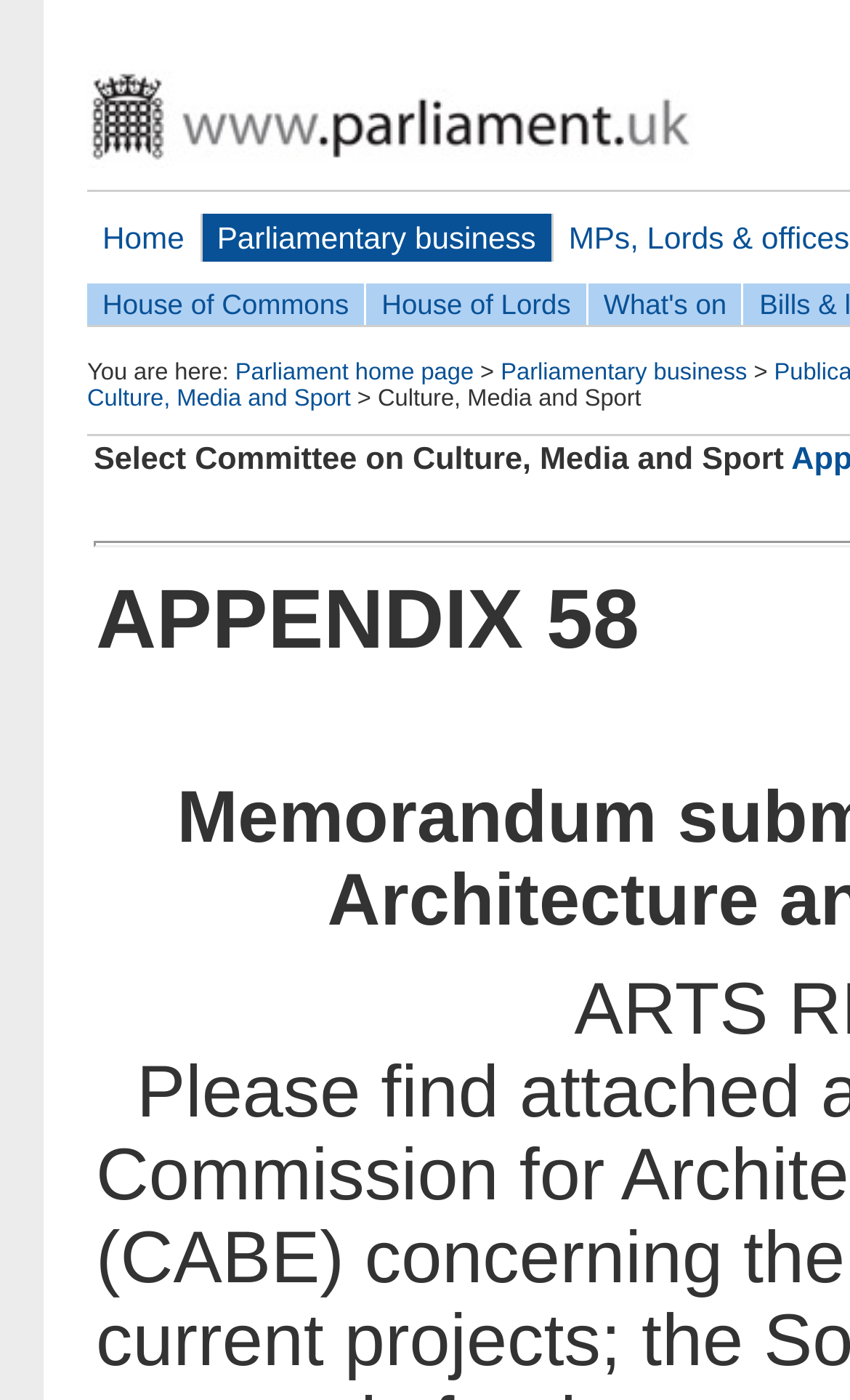Use a single word or phrase to answer the question: 
How many links are there in the top navigation bar?

6